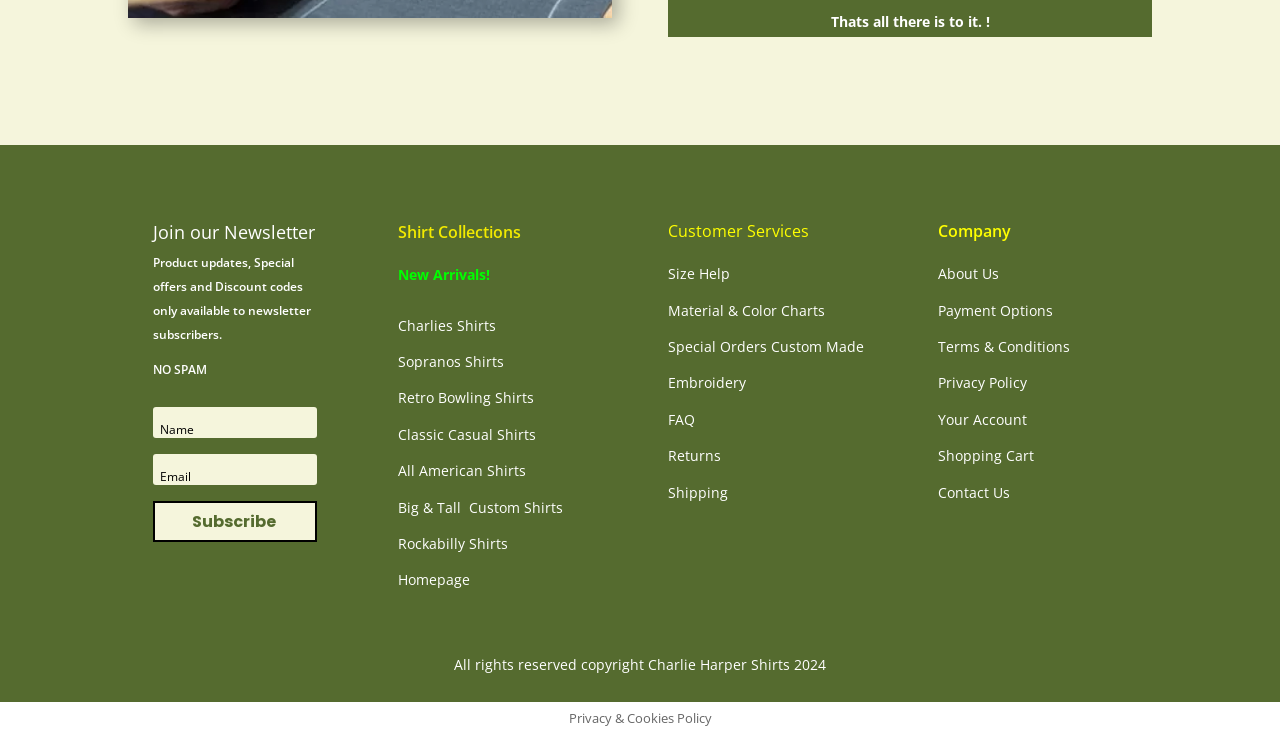Locate the bounding box of the UI element described in the following text: "Payment Options".

[0.733, 0.408, 0.823, 0.434]